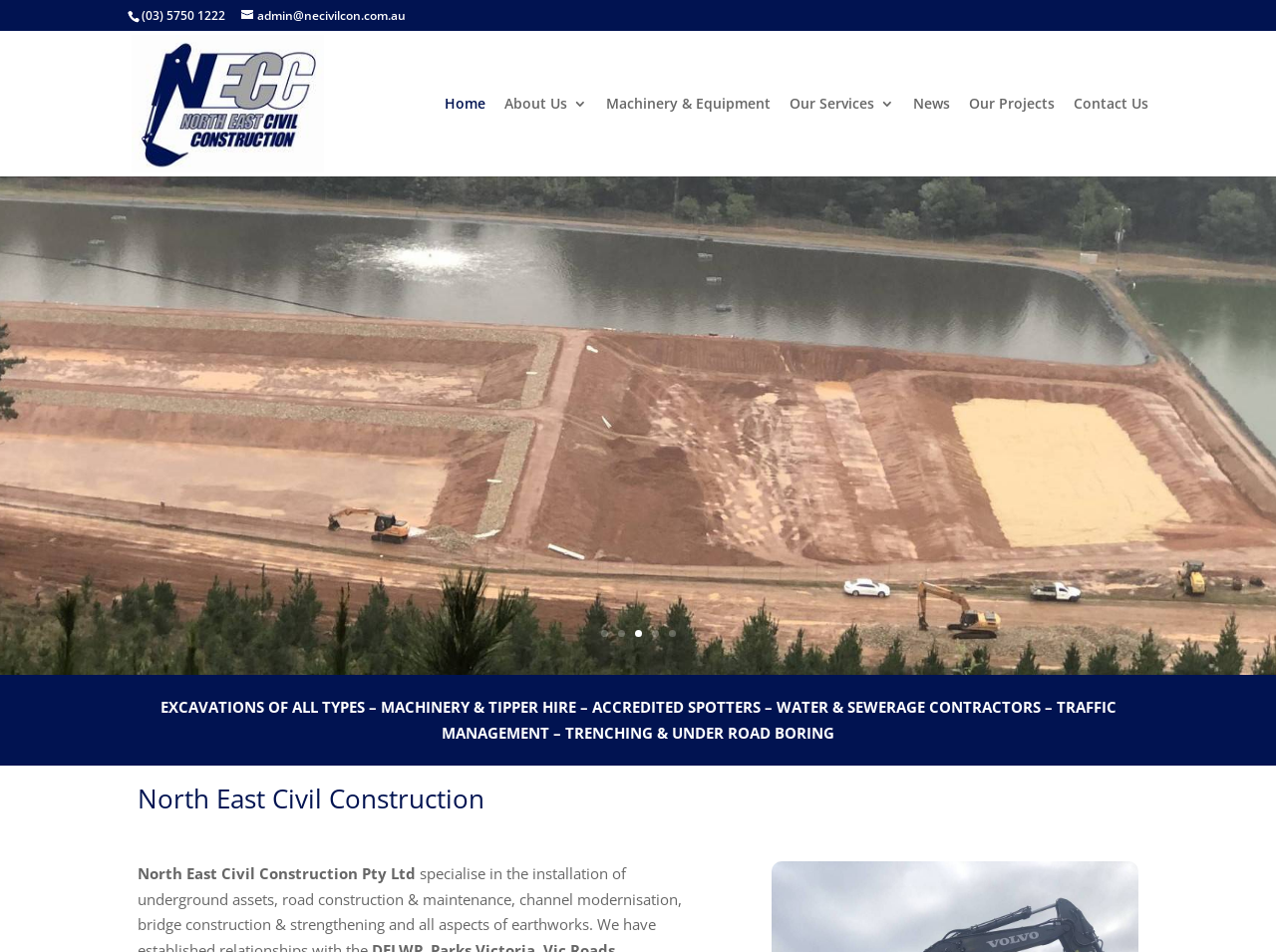Please identify the bounding box coordinates of the area I need to click to accomplish the following instruction: "View the company's projects".

[0.759, 0.102, 0.827, 0.185]